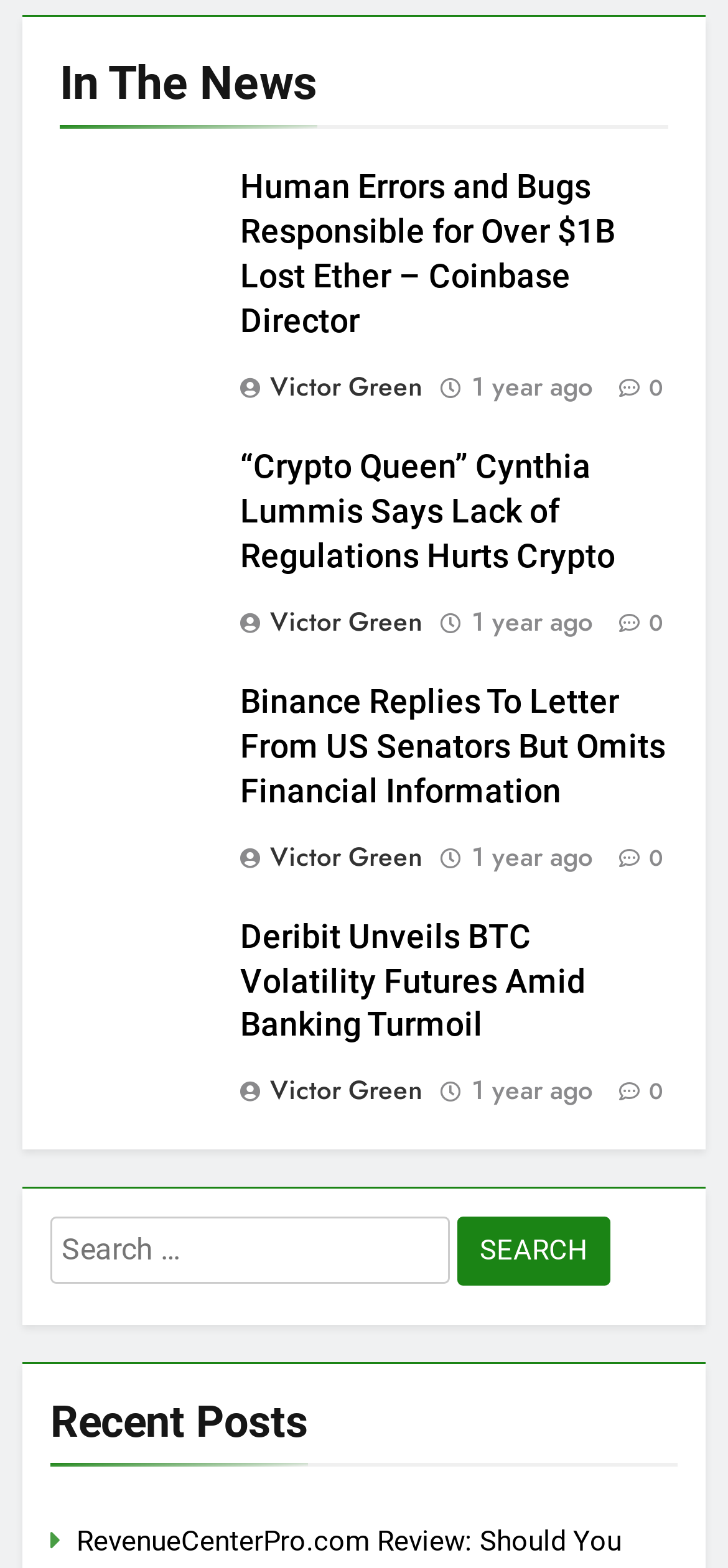What is the position of the search box on the webpage?
Kindly offer a comprehensive and detailed response to the question.

I determined the position of the search box by comparing the y-coordinates of its bounding box with those of other elements. The search box has a y-coordinate range of [0.776, 0.827], which is higher than the y-coordinates of the article elements, indicating that it is located at the bottom of the webpage.